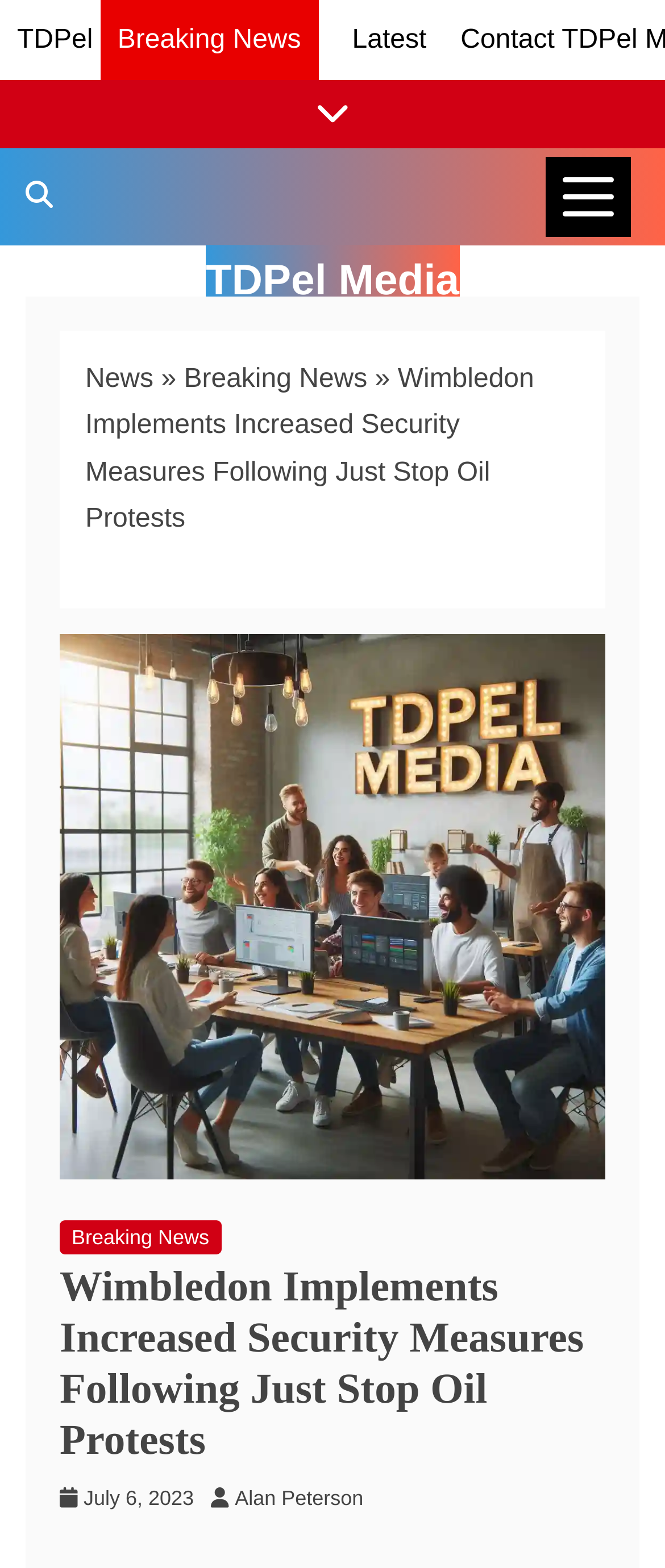Find and indicate the bounding box coordinates of the region you should select to follow the given instruction: "visit TDPel website".

[0.026, 0.016, 0.14, 0.035]